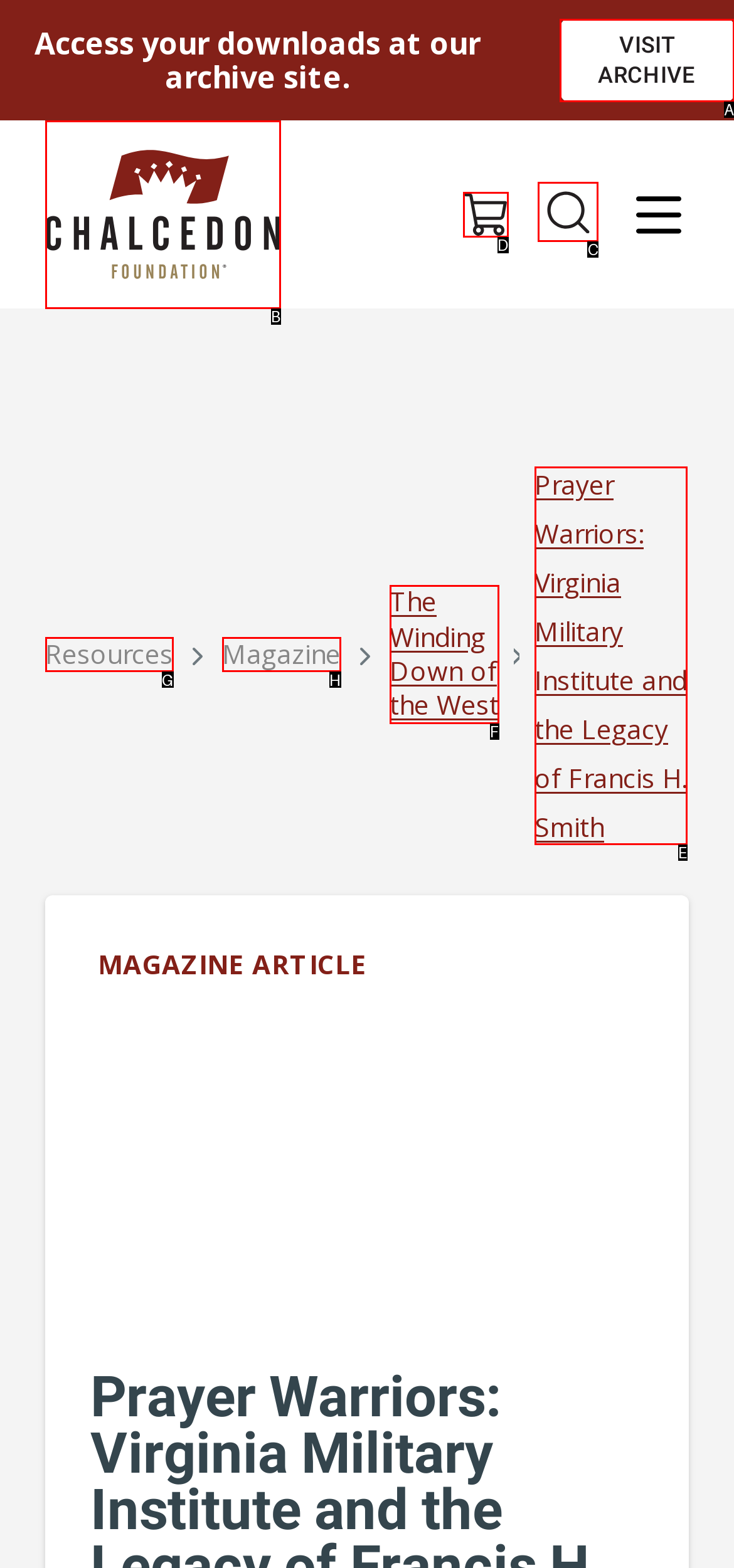Which option should be clicked to execute the following task: Click Press Releases? Respond with the letter of the selected option.

None